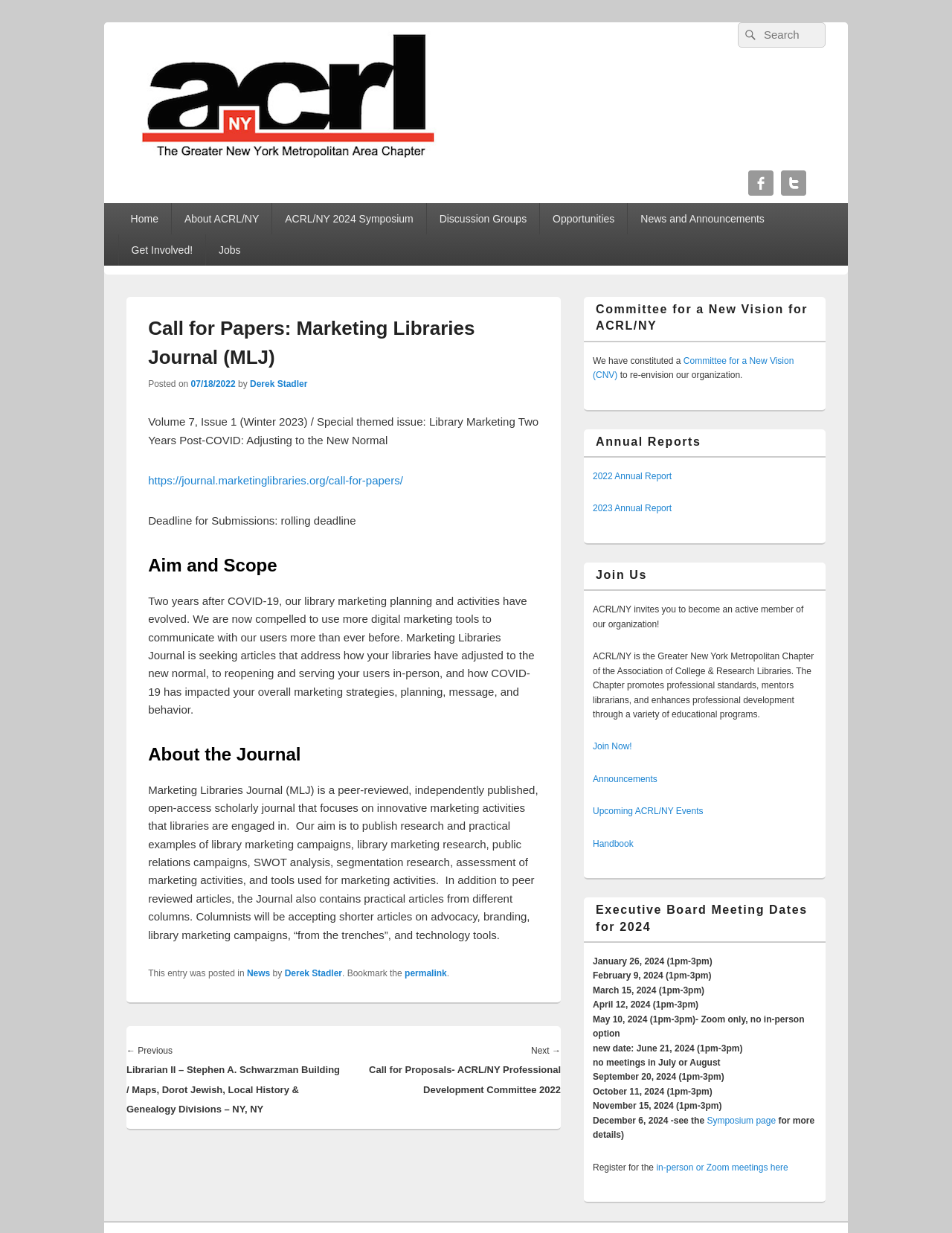Kindly provide the bounding box coordinates of the section you need to click on to fulfill the given instruction: "Follow the link to the Marketing Libraries Journal".

[0.156, 0.384, 0.423, 0.395]